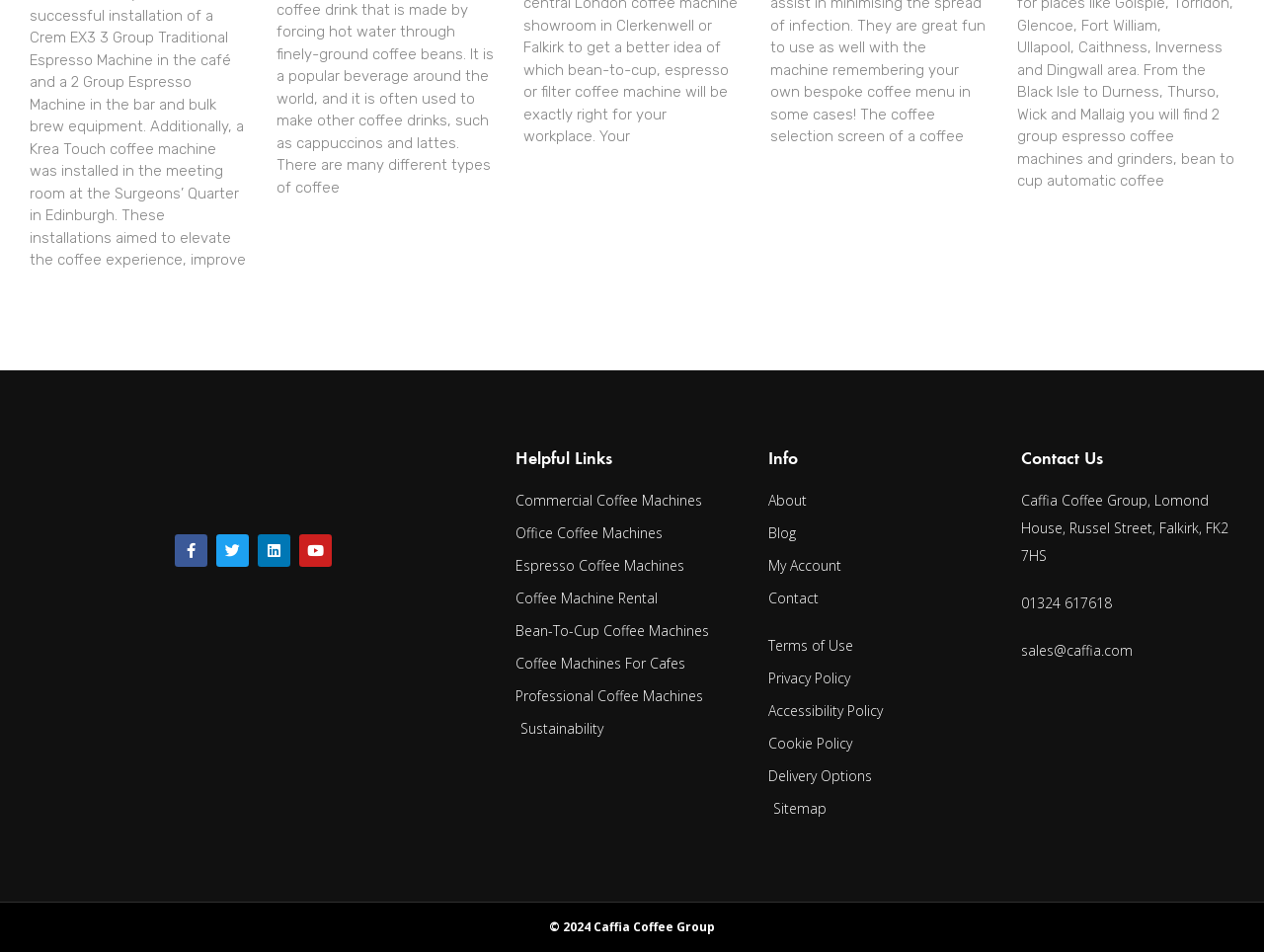By analyzing the image, answer the following question with a detailed response: What is the company's address?

The company's address is provided under the 'Contact Us' heading, which is 'Caffia Coffee Group, Lomond House, Russel Street, Falkirk, FK2 7HS'.